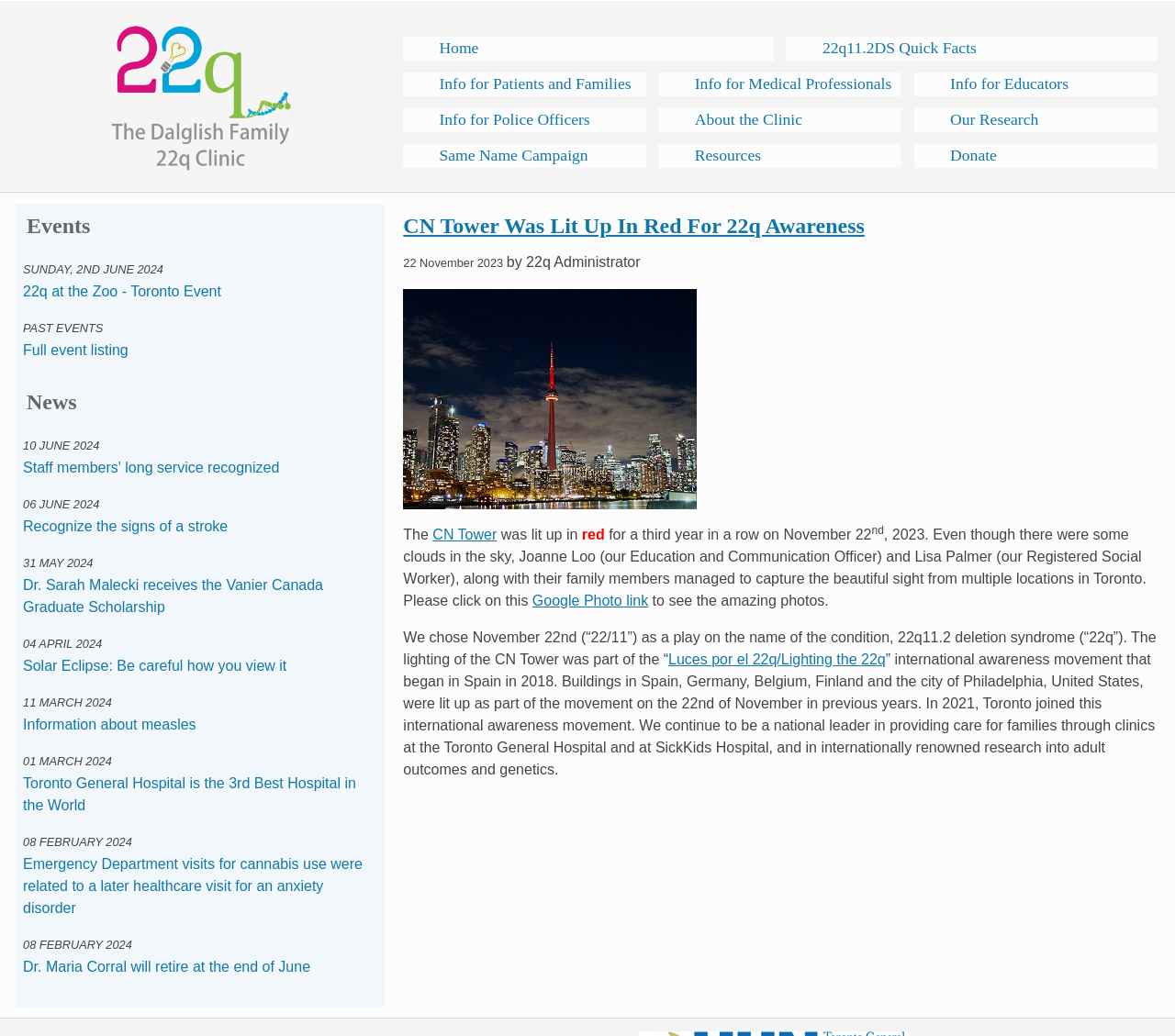Using the information in the image, give a comprehensive answer to the question: 
What is the name of the clinic?

I found the answer by looking at the heading element on the webpage, which says 'The Dalglish Family Hearts & Minds Clinic for 22q11.2 Deletion Syndrome'.